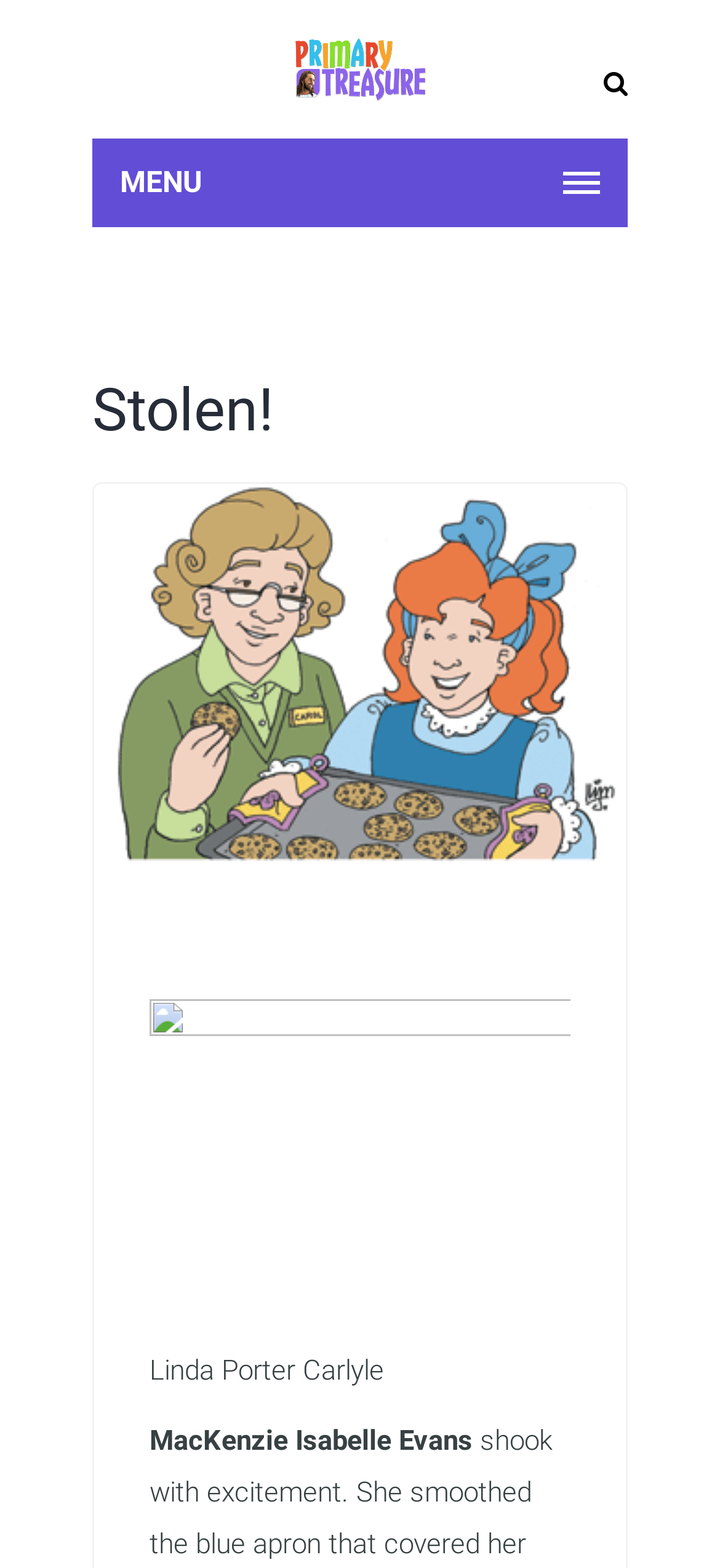Construct a thorough caption encompassing all aspects of the webpage.

The webpage is titled "Stolen! – PrimaryTreasure.com" and features a prominent link to "PrimaryTreasure.com" at the top left, accompanied by an image with the same name. Below this, there is a "MENU" label. 

To the right of the "MENU" label, there is a link represented by an icon, indicated by the Unicode character "\uf002". 

The main content of the page is headed by a large title "Stolen!" situated near the top center of the page. Below this title, there is a permalink to the "Stolen!" page. 

Further down, there are two lines of text, one mentioning "Linda Porter Carlyle" and the other mentioning "MacKenzie Isabelle Evans", both positioned near the bottom center of the page.